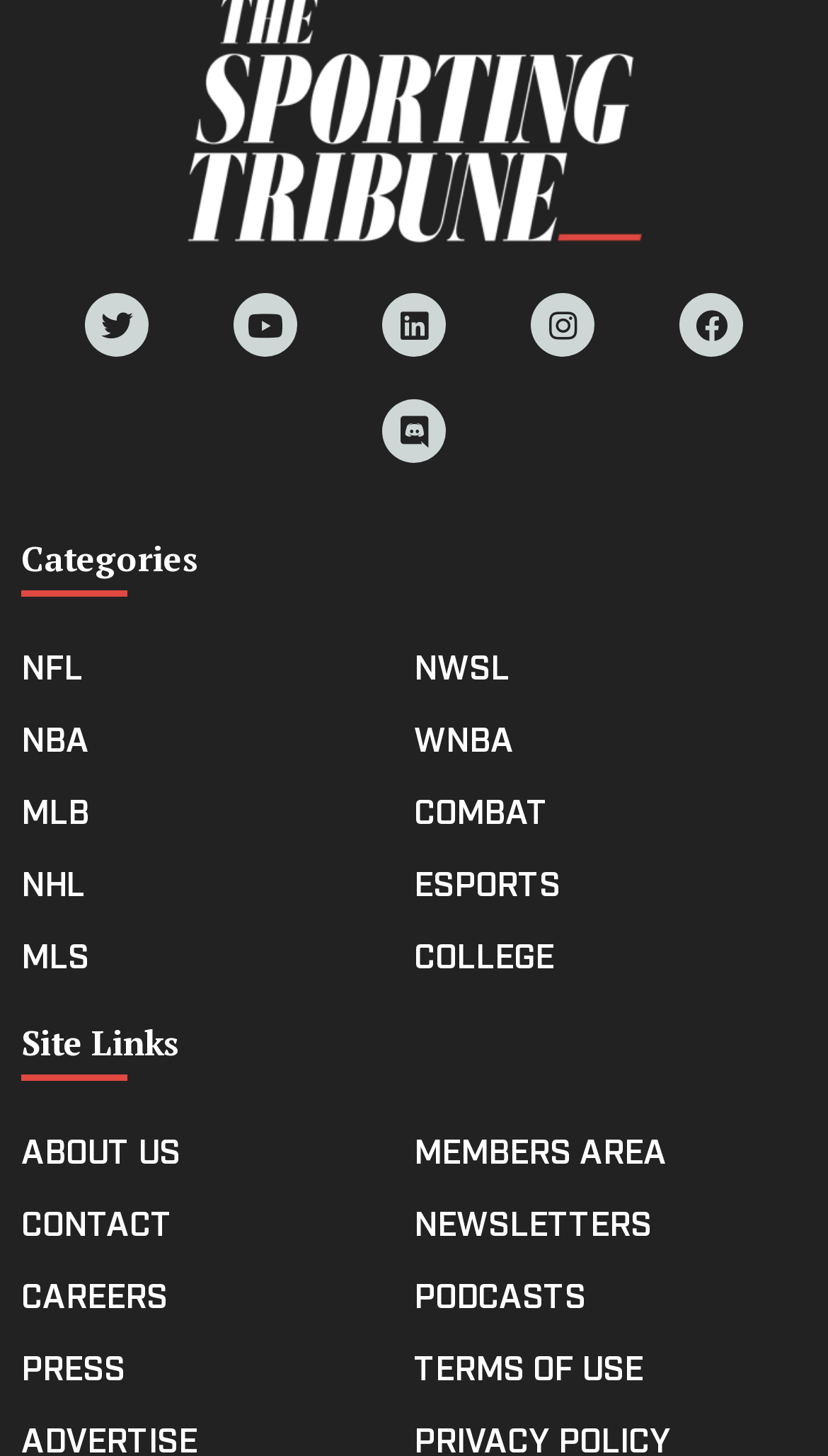Please provide a comprehensive response to the question below by analyzing the image: 
What is the last category of sports listed?

I found a section on the webpage labeled 'Categories' which lists various sports categories. The last category listed is 'COLLEGE'.